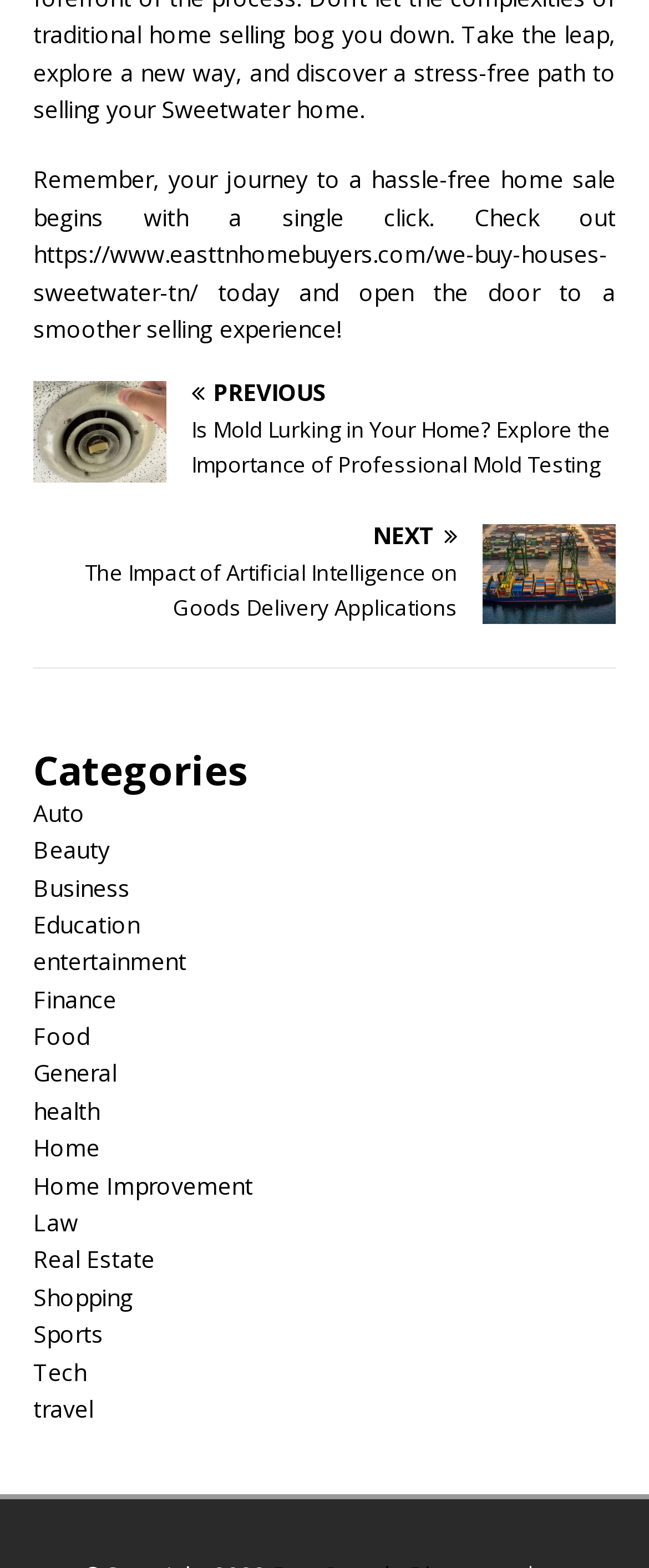Provide the bounding box coordinates of the HTML element described by the text: "Home Improvement". The coordinates should be in the format [left, top, right, bottom] with values between 0 and 1.

[0.051, 0.746, 0.39, 0.766]